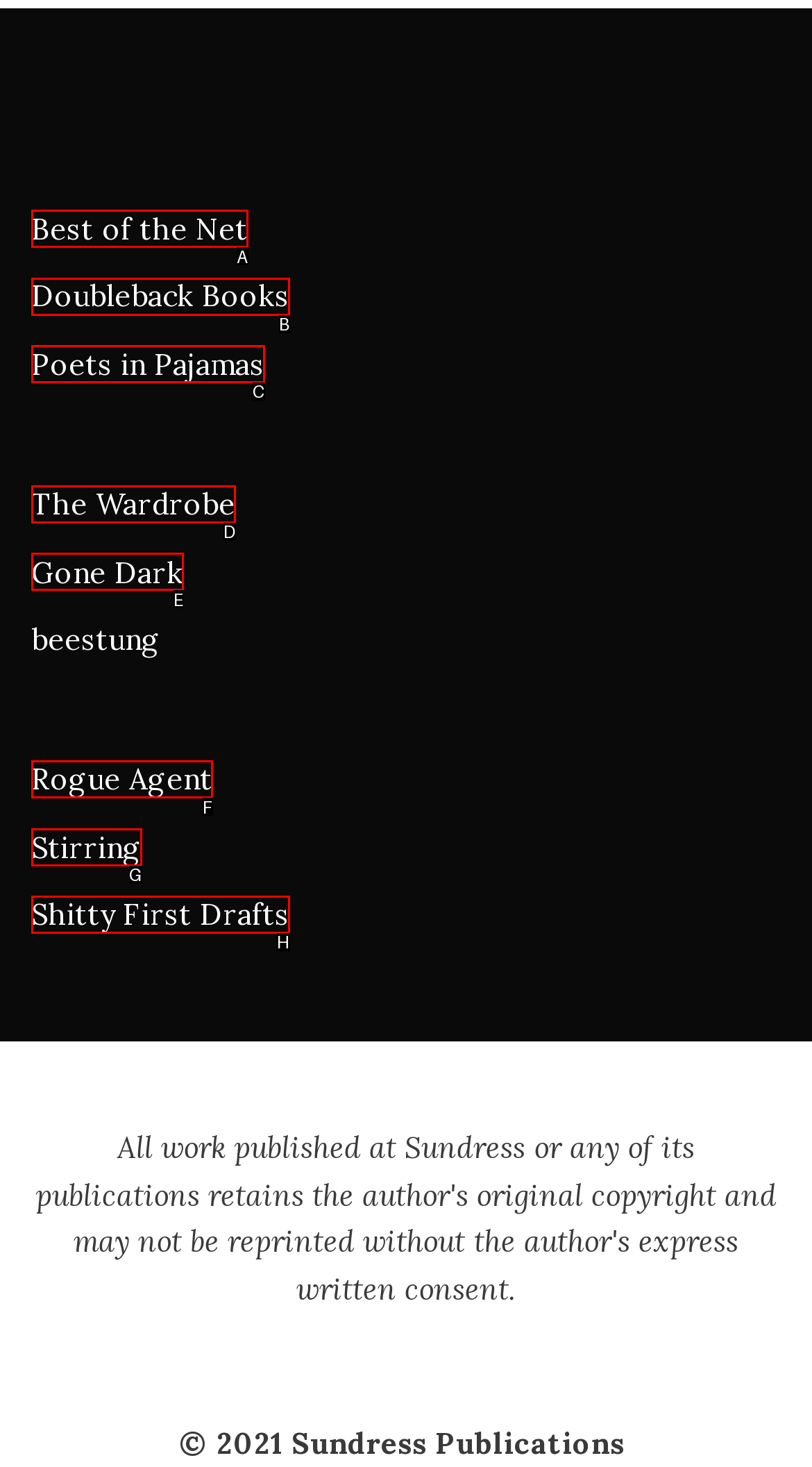Determine which HTML element corresponds to the description: Poets in Pajamas. Provide the letter of the correct option.

C